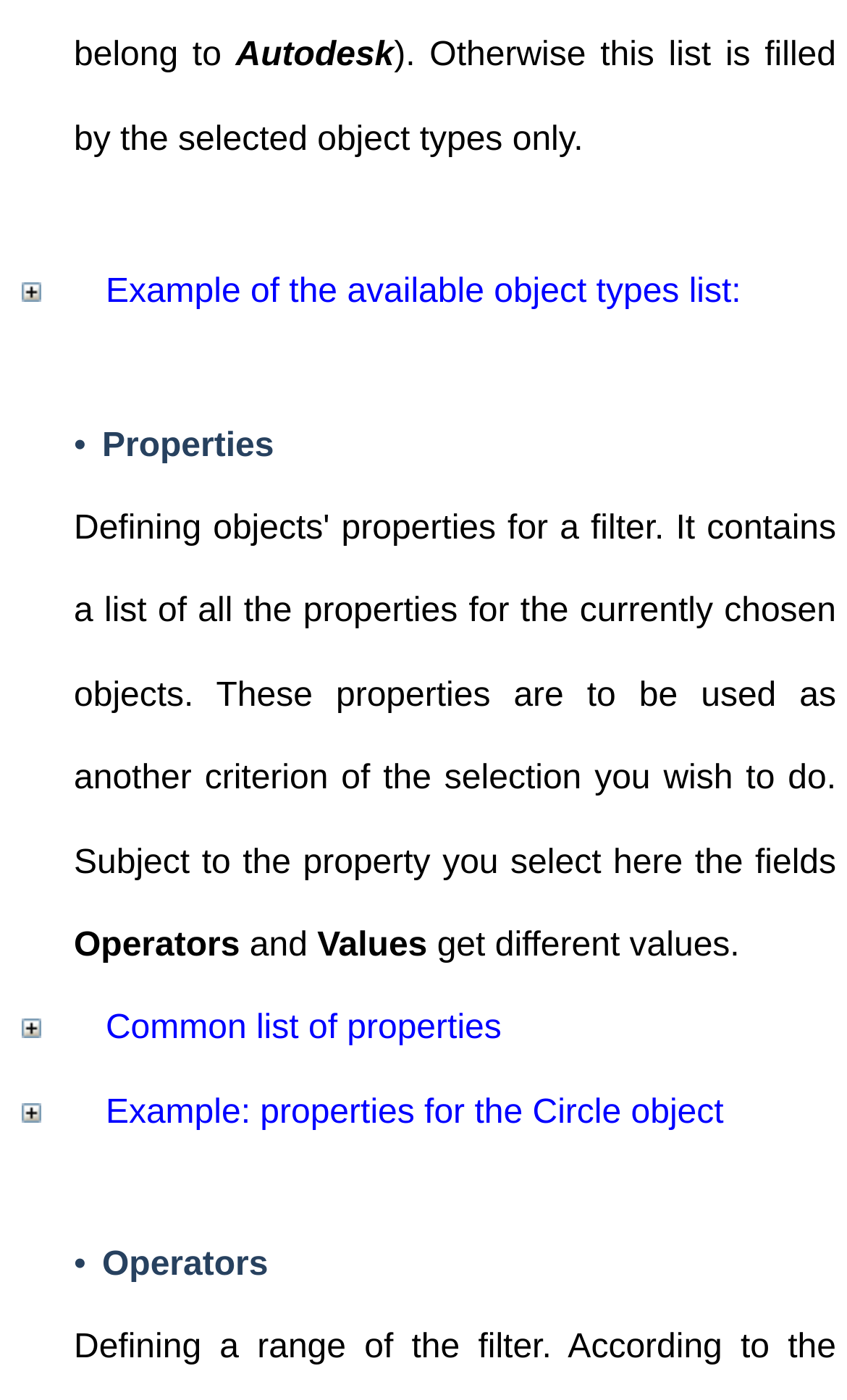How many images are displayed on the webpage?
Please answer the question with a detailed response using the information from the screenshot.

There are three images displayed on the webpage, which can be identified by their bounding box coordinates. The images are located at different positions on the webpage, but they all have similar sizes and are likely to be icons or logos.